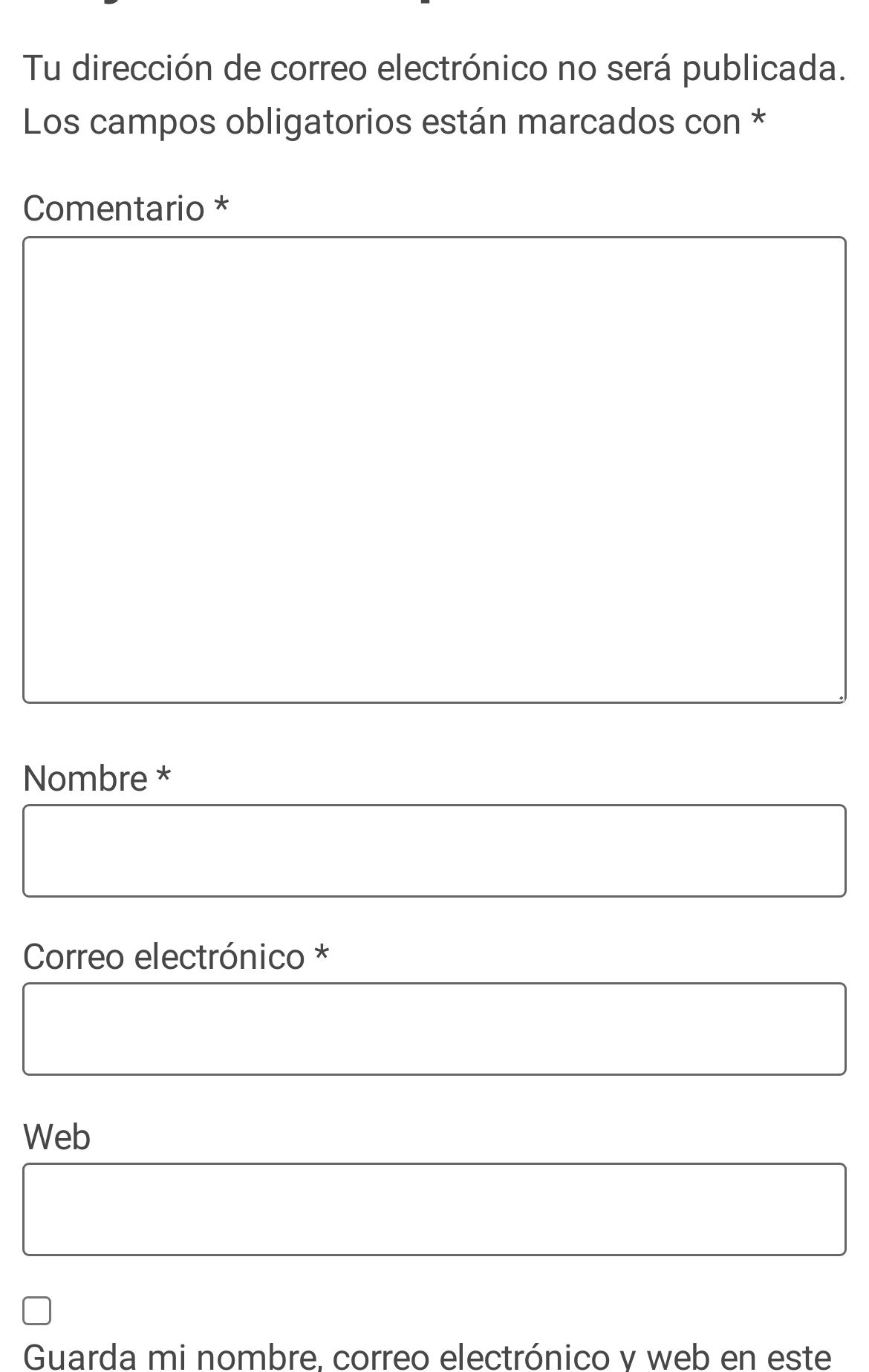Answer briefly with one word or phrase:
What is the purpose of the checkbox?

Save comment info